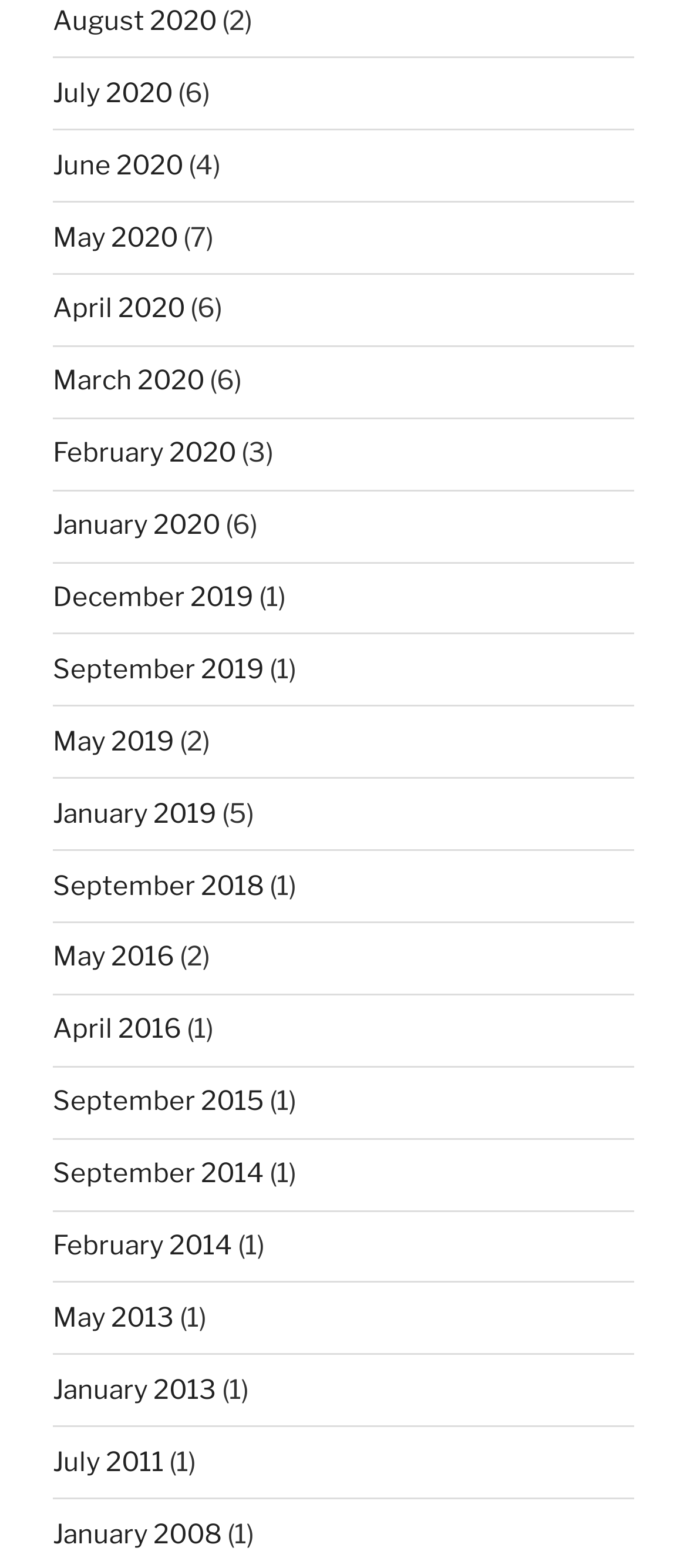Identify the bounding box coordinates for the region to click in order to carry out this instruction: "View August 2020". Provide the coordinates using four float numbers between 0 and 1, formatted as [left, top, right, bottom].

[0.077, 0.003, 0.315, 0.023]